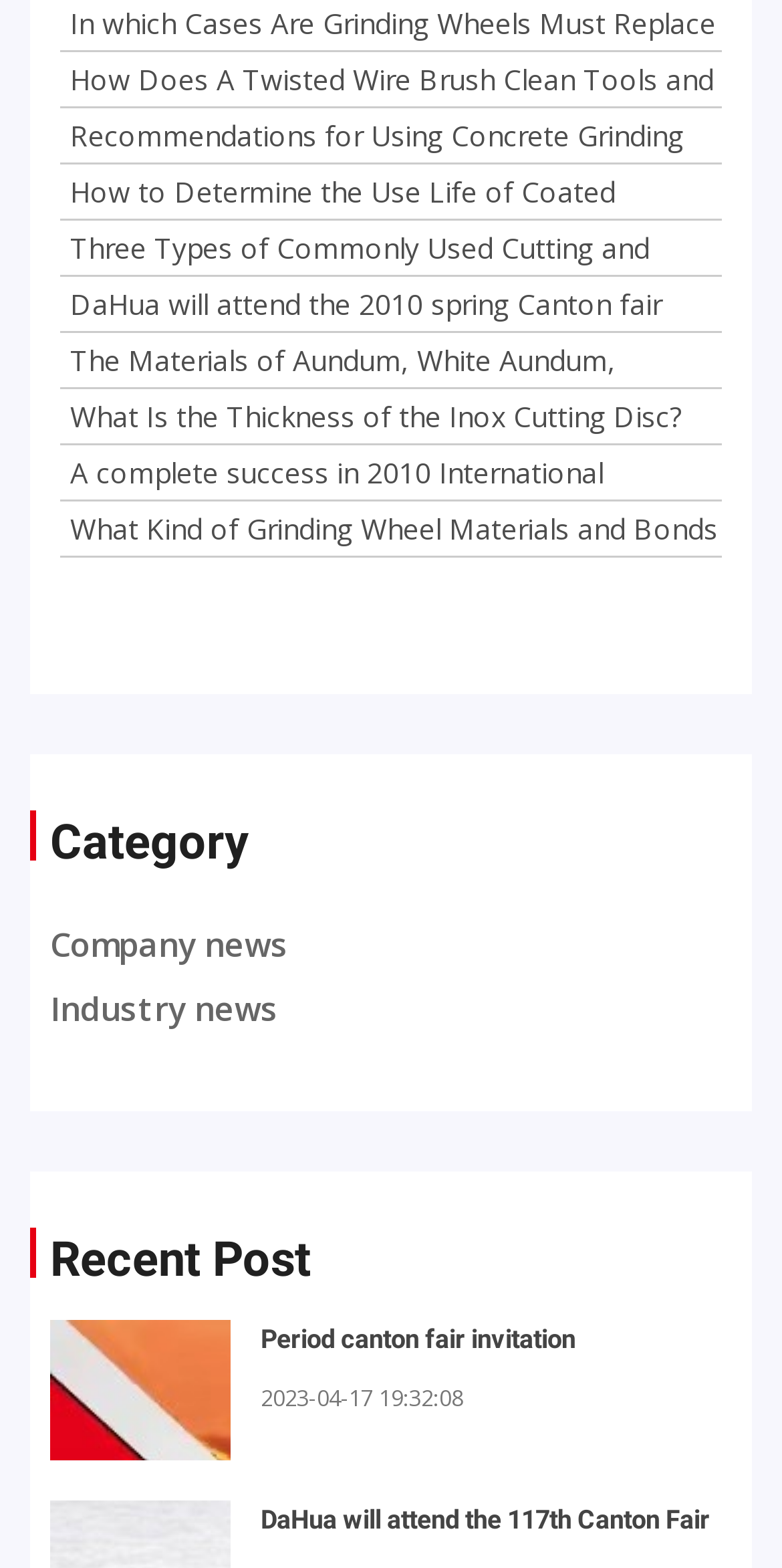Specify the bounding box coordinates of the region I need to click to perform the following instruction: "View company news". The coordinates must be four float numbers in the range of 0 to 1, i.e., [left, top, right, bottom].

[0.064, 0.587, 0.369, 0.616]